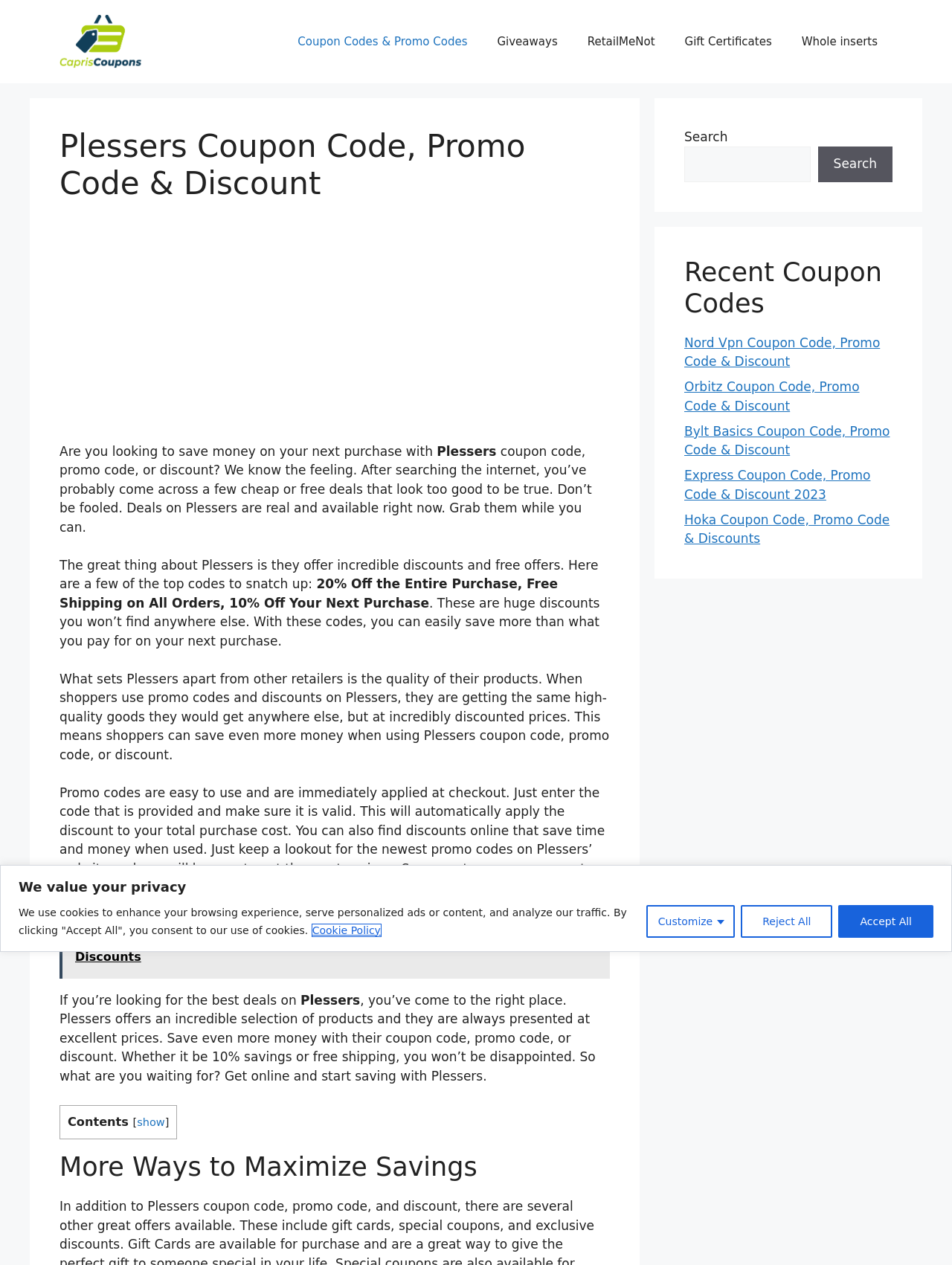Locate the bounding box coordinates of the element I should click to achieve the following instruction: "View recent coupon codes".

[0.719, 0.203, 0.938, 0.252]